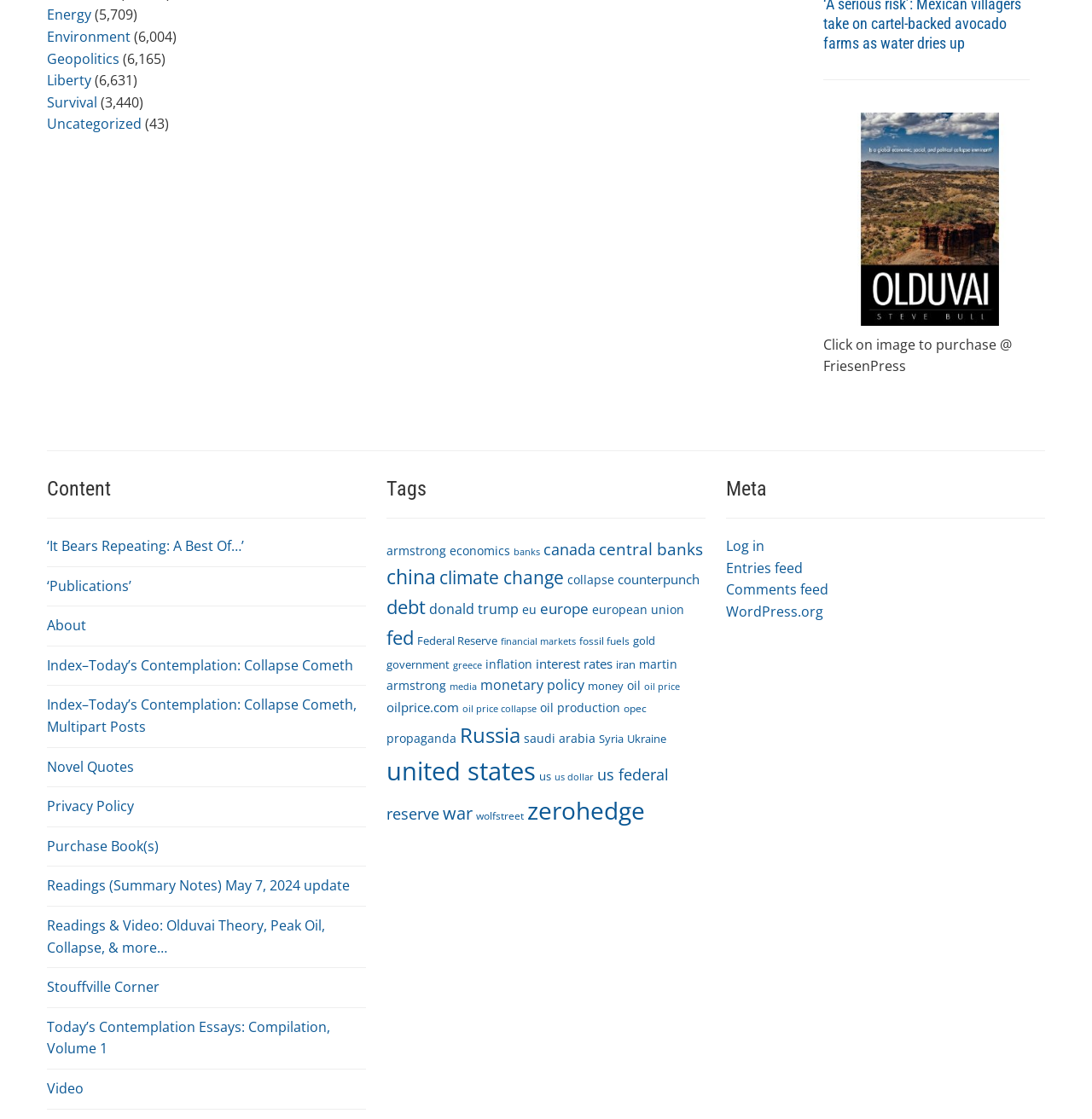Kindly determine the bounding box coordinates for the clickable area to achieve the given instruction: "Click on 'Log in'".

[0.665, 0.479, 0.7, 0.496]